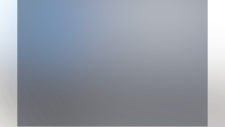Respond to the question below with a single word or phrase: What is the tone of the image?

Contemplative